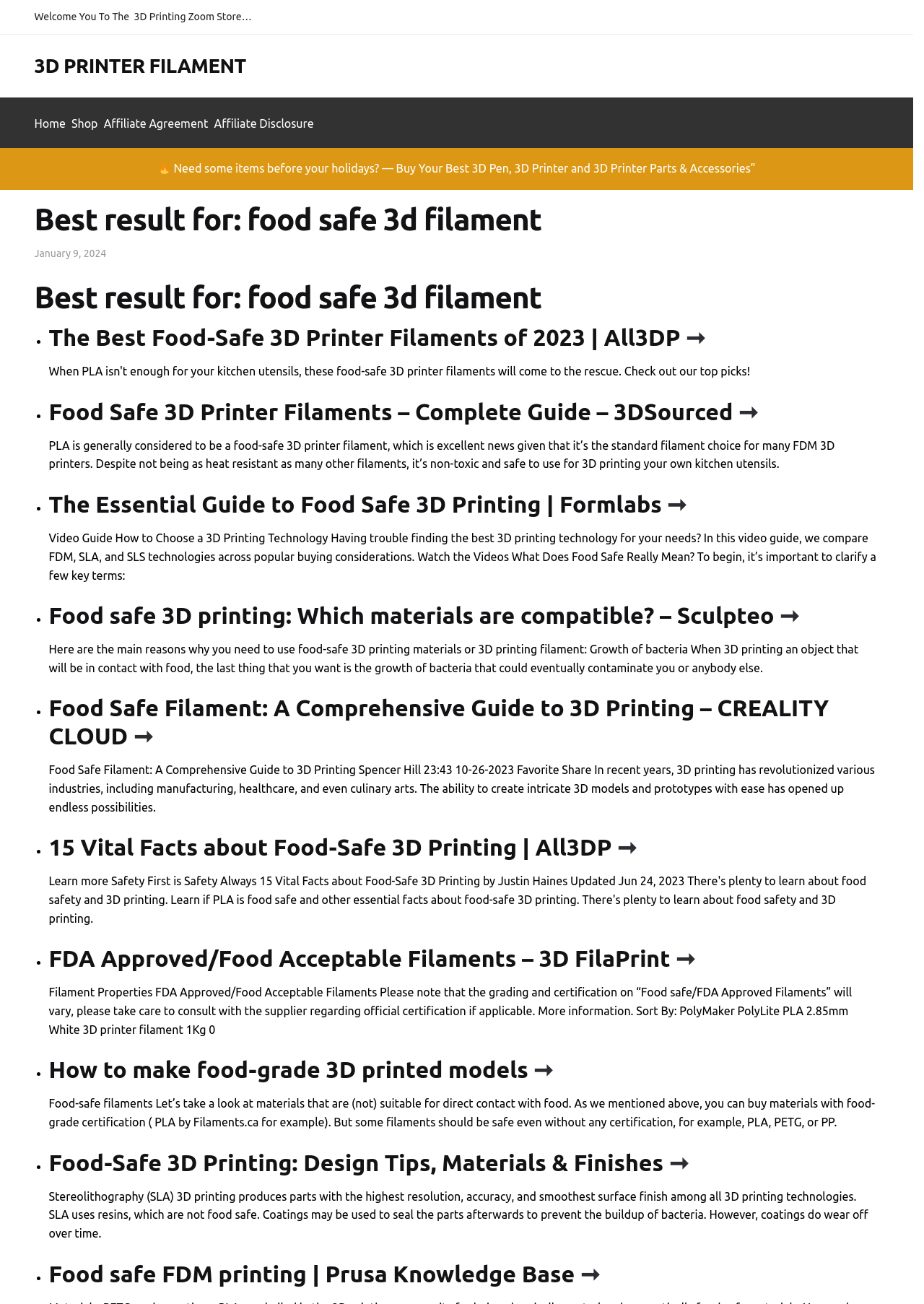Pinpoint the bounding box coordinates of the element that must be clicked to accomplish the following instruction: "Click on 'Home'". The coordinates should be in the format of four float numbers between 0 and 1, i.e., [left, top, right, bottom].

[0.037, 0.075, 0.078, 0.108]